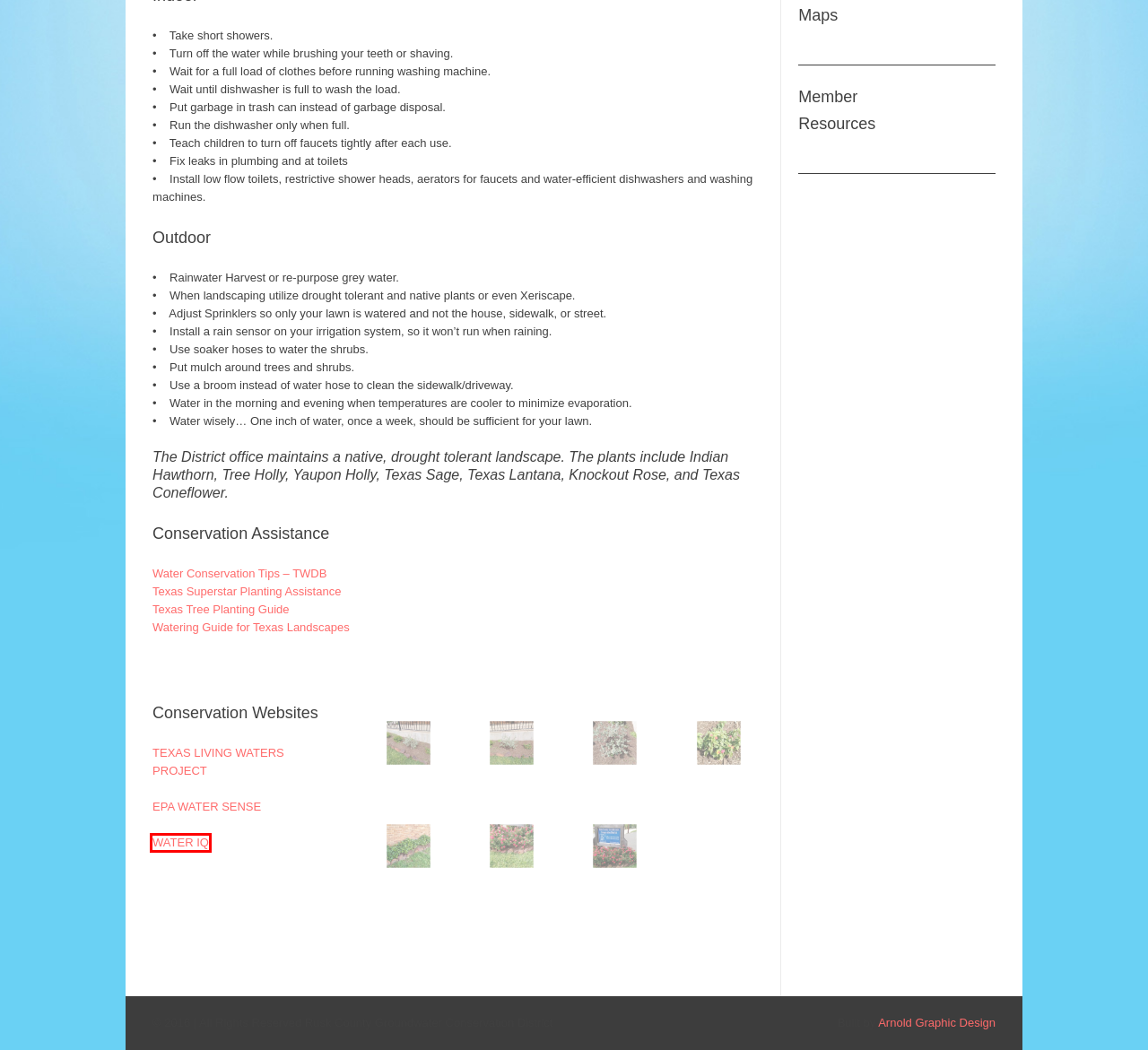Given a screenshot of a webpage with a red bounding box, please pick the webpage description that best fits the new webpage after clicking the element inside the bounding box. Here are the candidates:
A. Maps | Rusk County Groundwater Conservation District
B. 常德几商物联网科技有限公司
C. WaterSense | US EPA
D. Members Resources | Rusk County Groundwater Conservation District
E. Current Events | Rusk County Groundwater Conservation District
F. HOME - Texas Superstar® Plants
G. About Us | Rusk County Groundwater Conservation District
H. Water IQ

H